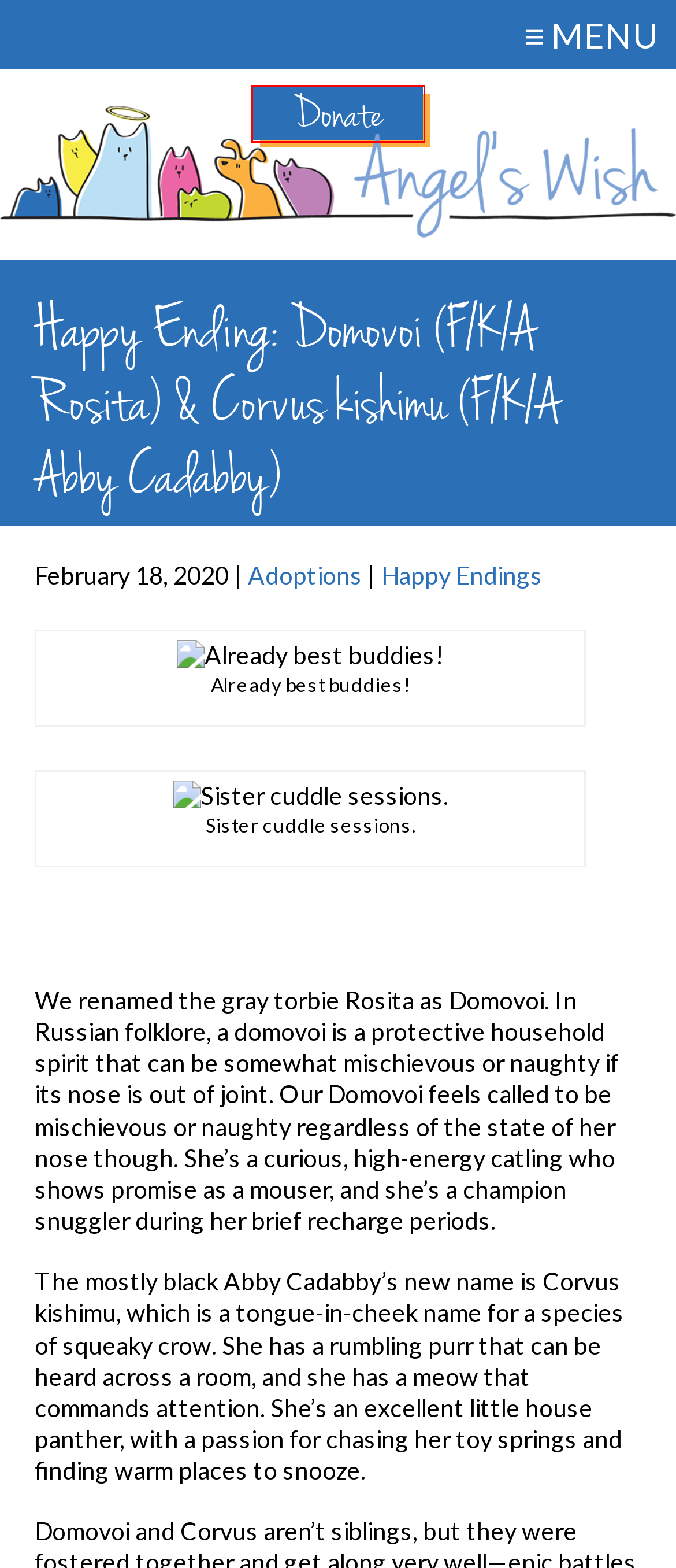Observe the provided screenshot of a webpage with a red bounding box around a specific UI element. Choose the webpage description that best fits the new webpage after you click on the highlighted element. These are your options:
A. Adoptions Archives - Angel's Wish | Angel's Wish
B. Angel's Wish · Donate Today!
C. Volunteers Archives - Angel's Wish | Angel's Wish
D. August 2021 - Angel's Wish | Angel's Wish
E. Happy Endings Archives - Angel's Wish | Angel's Wish
F. January 2017 - Angel's Wish | Angel's Wish
G. April 2021 - Angel's Wish | Angel's Wish
H. April 2018 - Angel's Wish | Angel's Wish

B